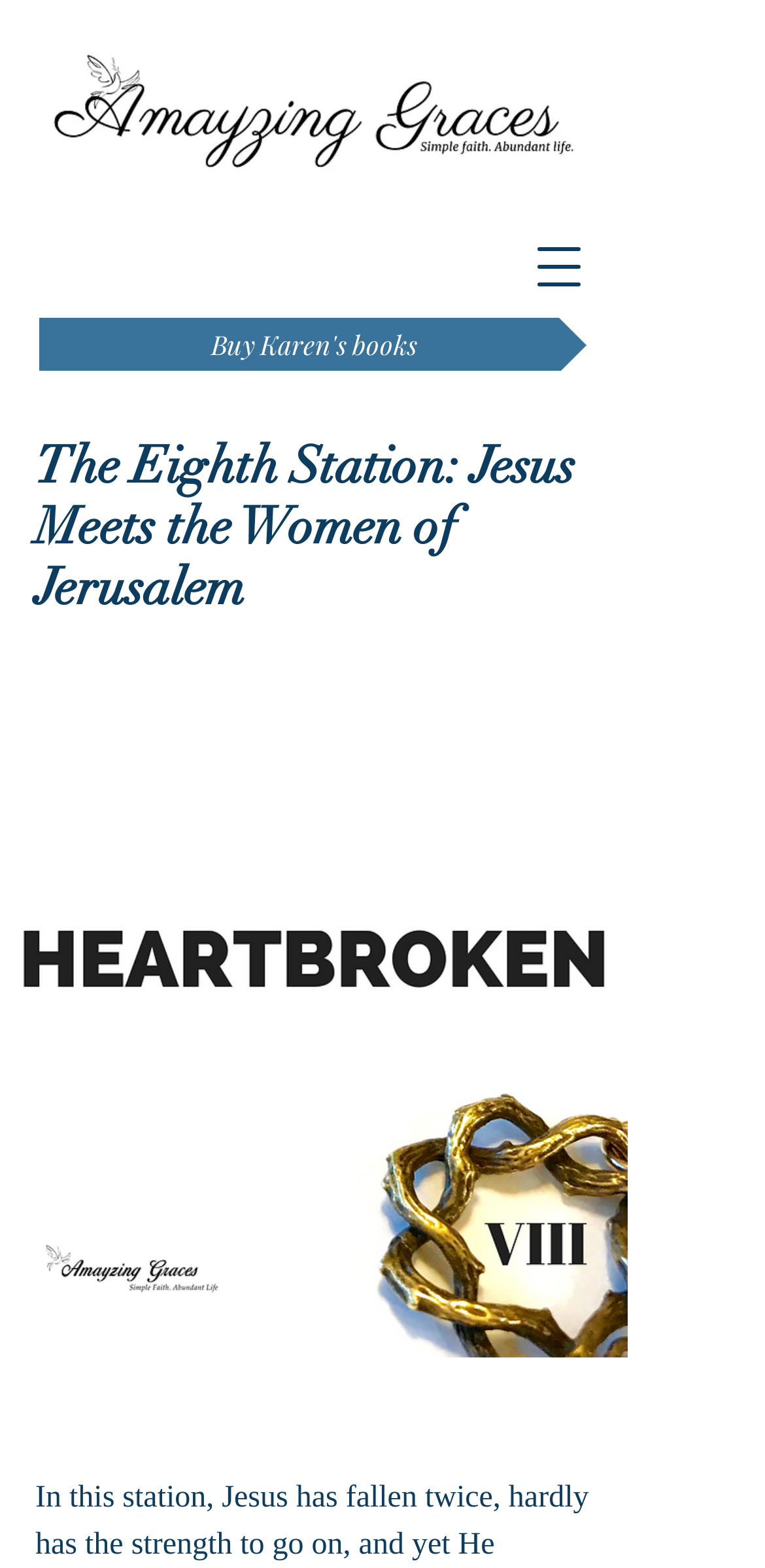Using the provided element description, identify the bounding box coordinates as (top-left x, top-left y, bottom-right x, bottom-right y). Ensure all values are between 0 and 1. Description: Buy Karen's books

[0.051, 0.203, 0.769, 0.236]